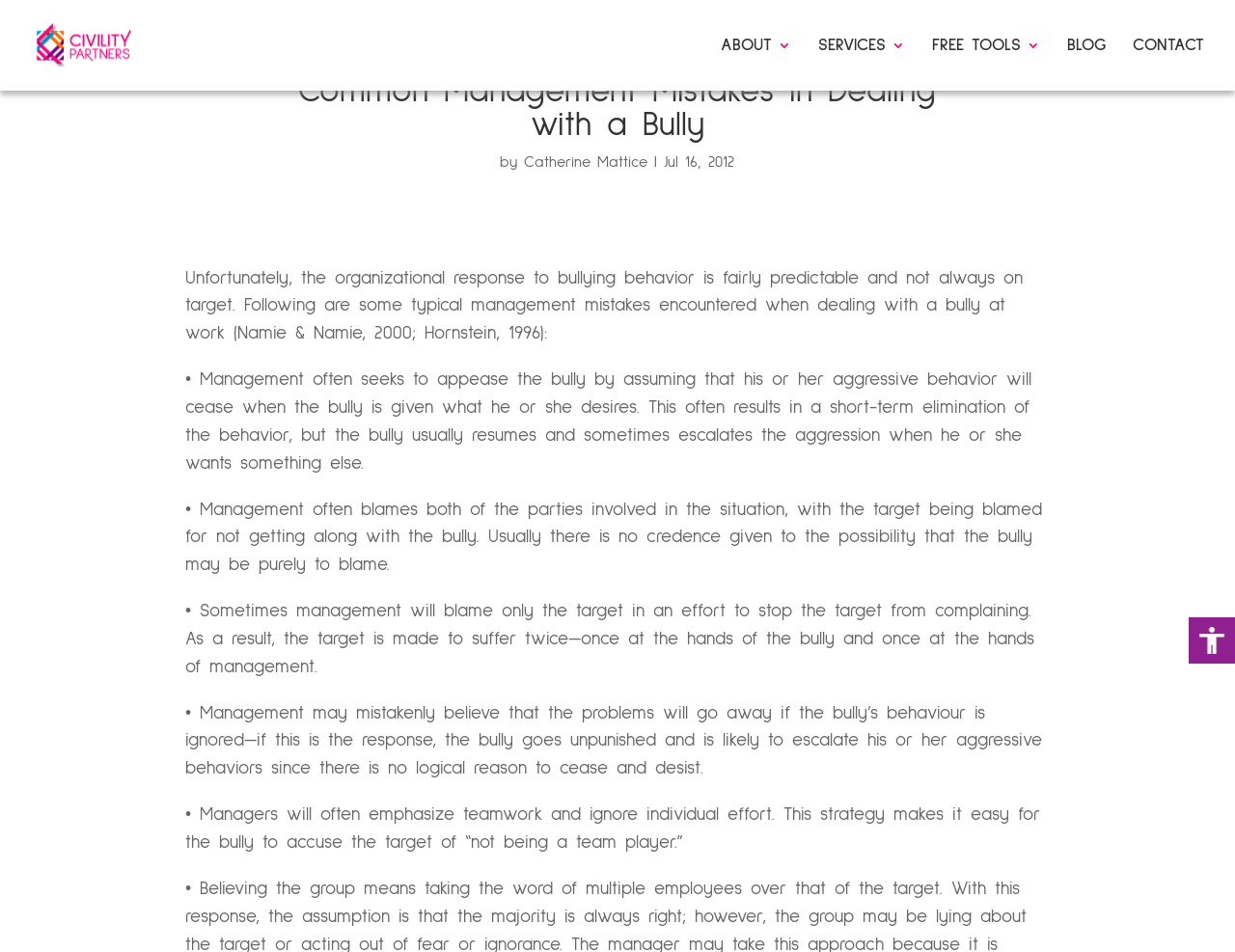Specify the bounding box coordinates of the area that needs to be clicked to achieve the following instruction: "Visit the 'CONTACT' page".

[0.917, 0.041, 0.975, 0.095]